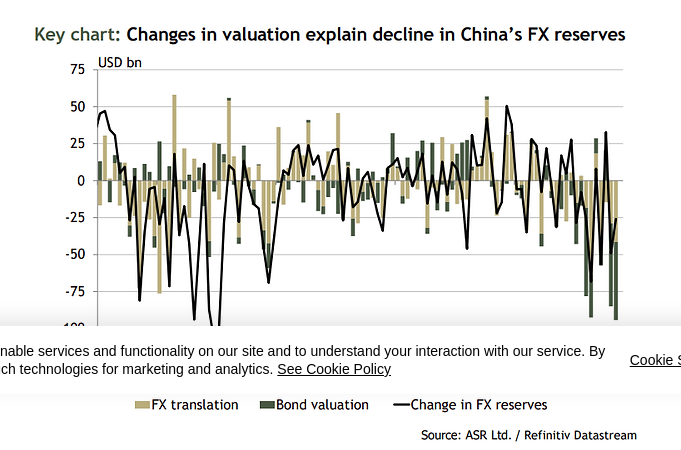Respond with a single word or phrase for the following question: 
What do the green bars represent?

FX translation